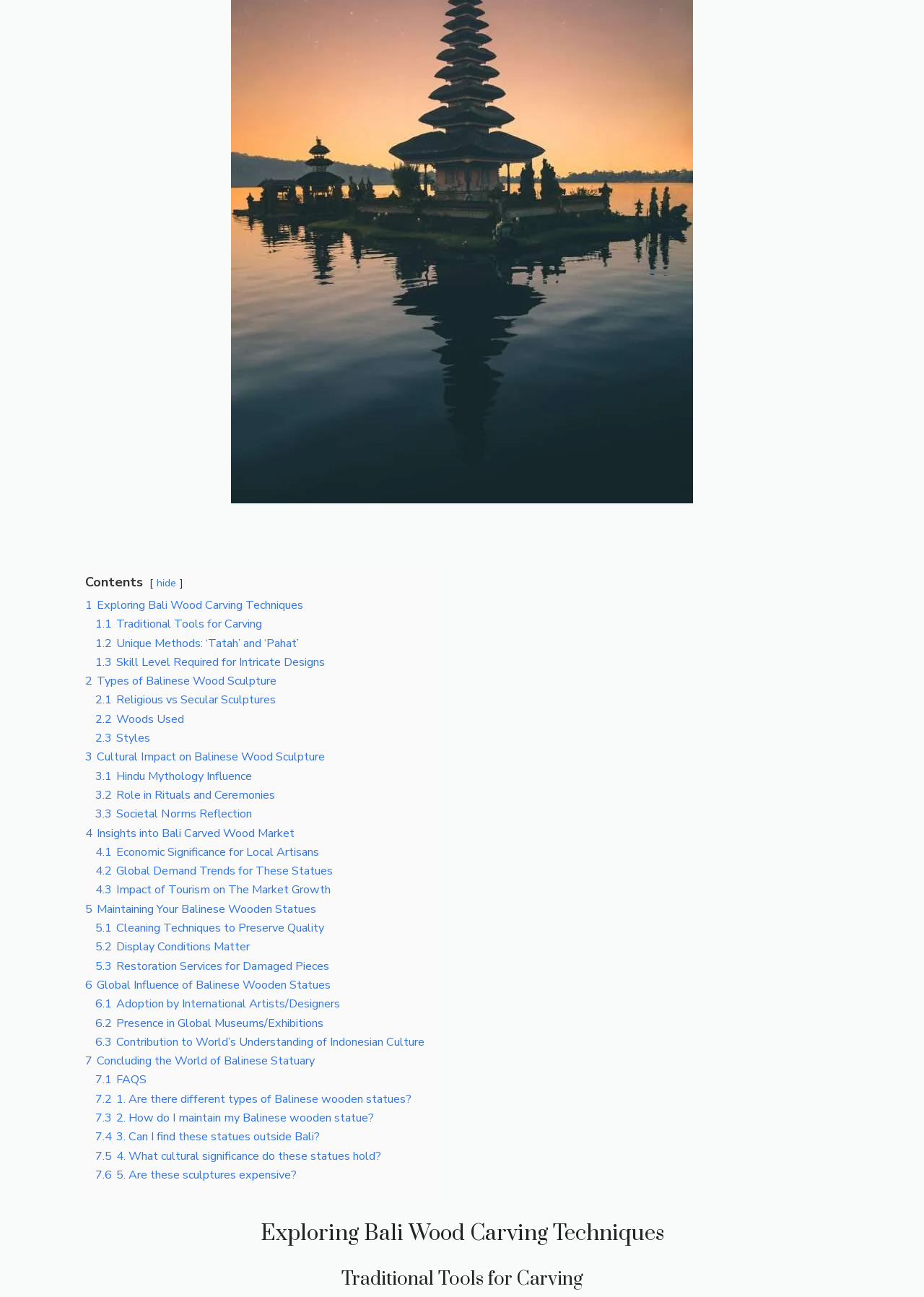What is the topic of the second section?
Using the details from the image, give an elaborate explanation to answer the question.

I looked at the second main heading in the article, which is '2 Types of Balinese Wood Sculpture'. This indicates that the topic of the second section is about the different types of Balinese wood sculptures.